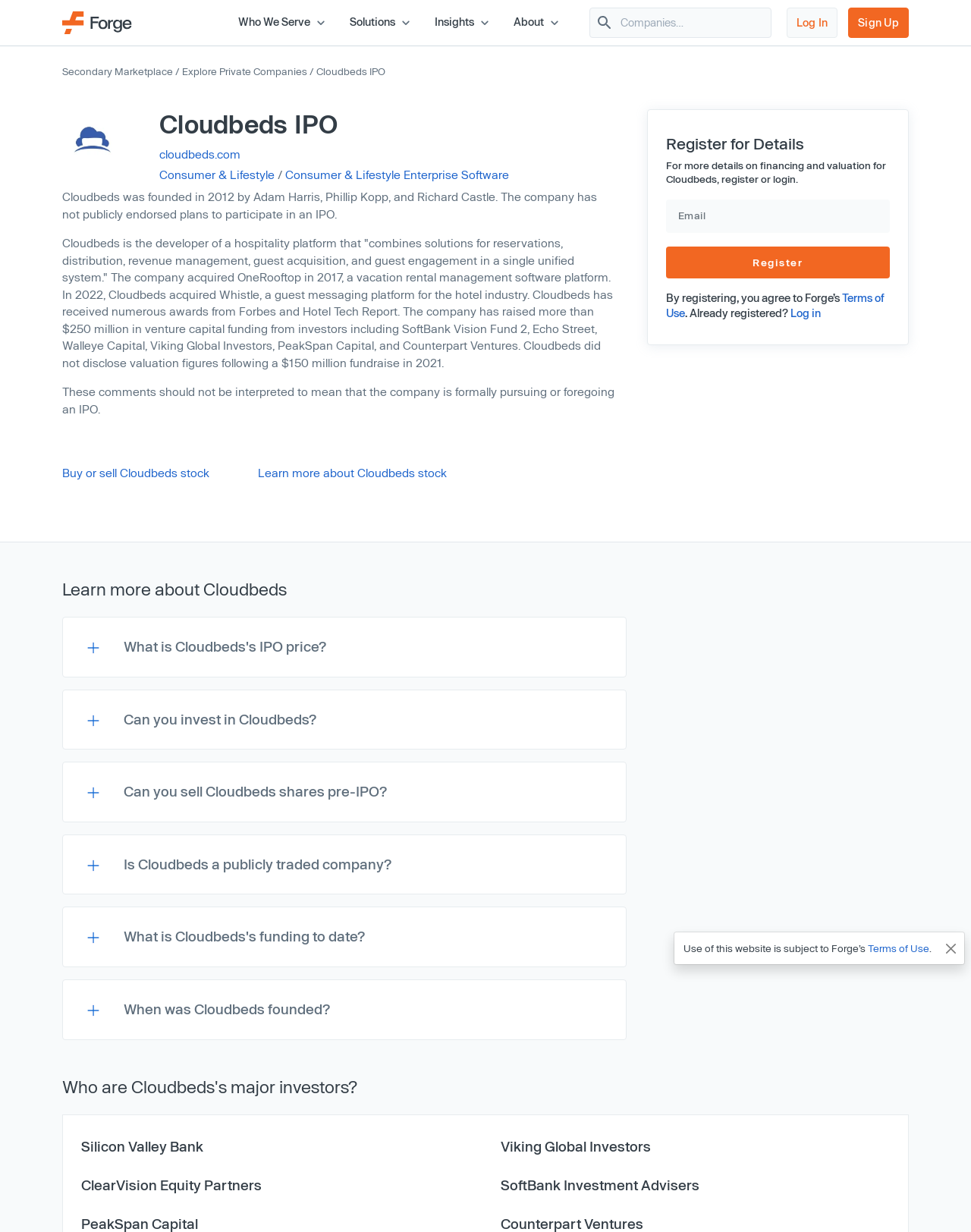What is the industry of the company Cloudbeds?
Carefully analyze the image and provide a thorough answer to the question.

The webpage describes Cloudbeds as the developer of a hospitality platform, indicating that the company operates in the hospitality industry.